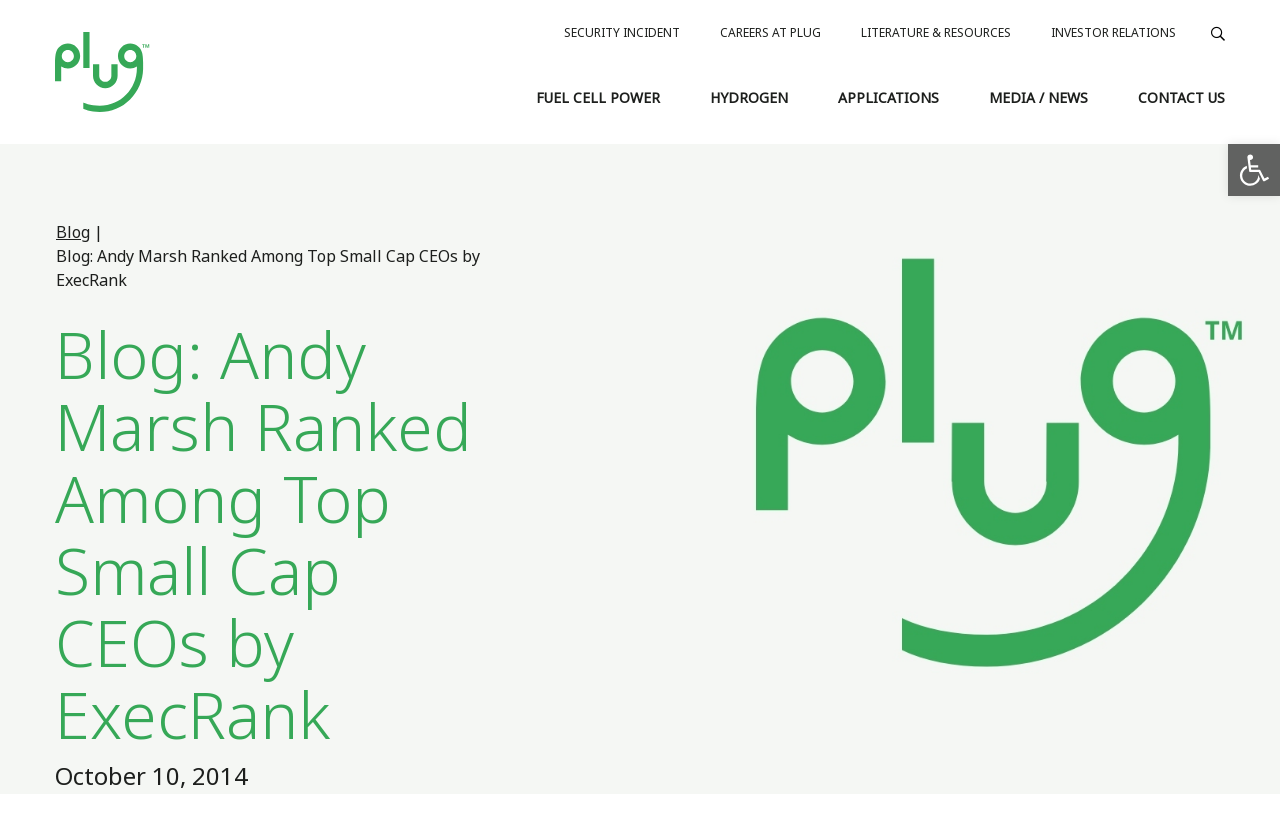Determine the bounding box coordinates of the clickable area required to perform the following instruction: "Search for something". The coordinates should be represented as four float numbers between 0 and 1: [left, top, right, bottom].

[0.938, 0.019, 0.965, 0.062]